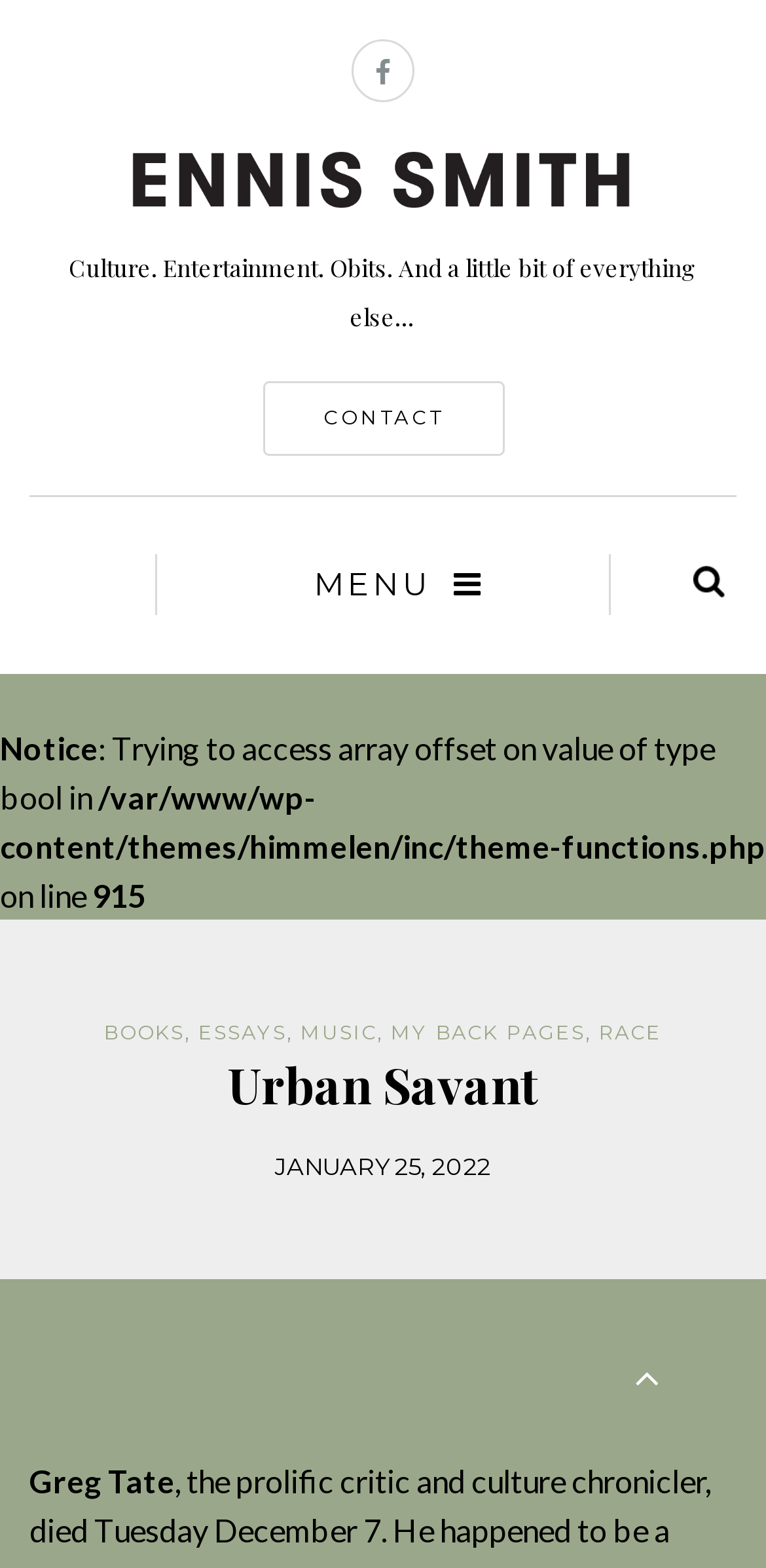How many search buttons are there on the webpage?
Refer to the screenshot and respond with a concise word or phrase.

1